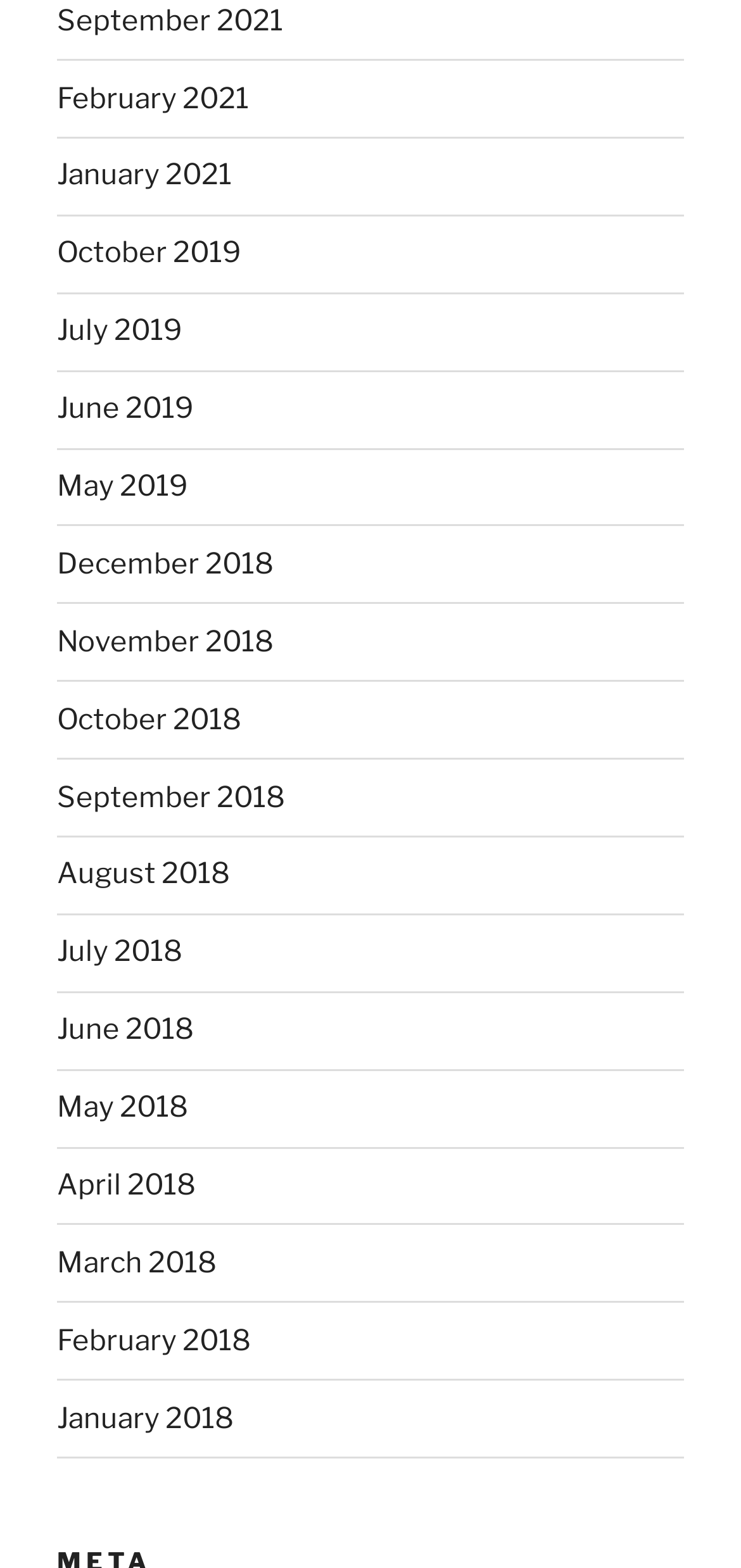Identify the bounding box coordinates for the region to click in order to carry out this instruction: "view September 2021". Provide the coordinates using four float numbers between 0 and 1, formatted as [left, top, right, bottom].

[0.077, 0.002, 0.382, 0.024]